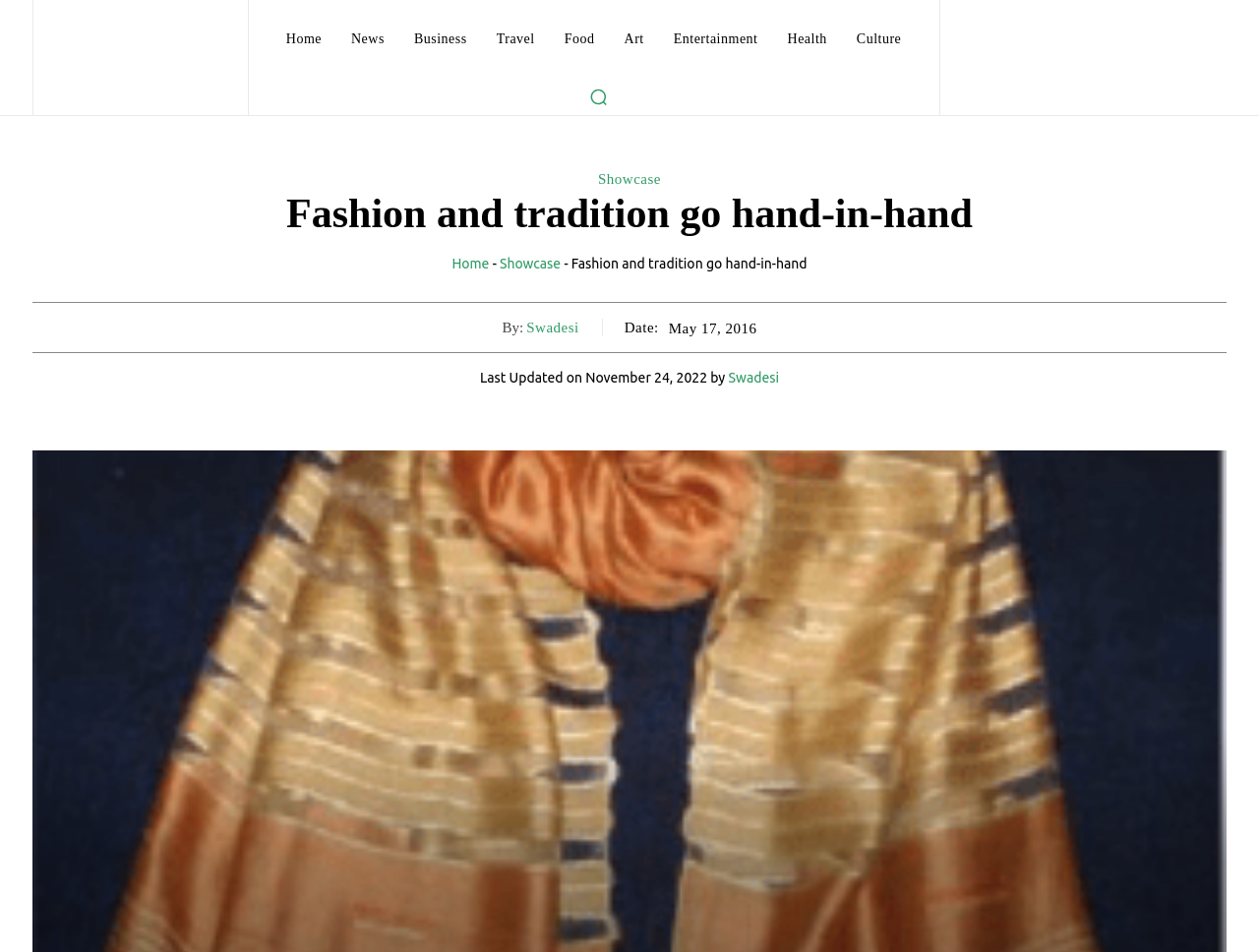Find the bounding box coordinates of the element's region that should be clicked in order to follow the given instruction: "View Showcase". The coordinates should consist of four float numbers between 0 and 1, i.e., [left, top, right, bottom].

[0.475, 0.179, 0.525, 0.197]